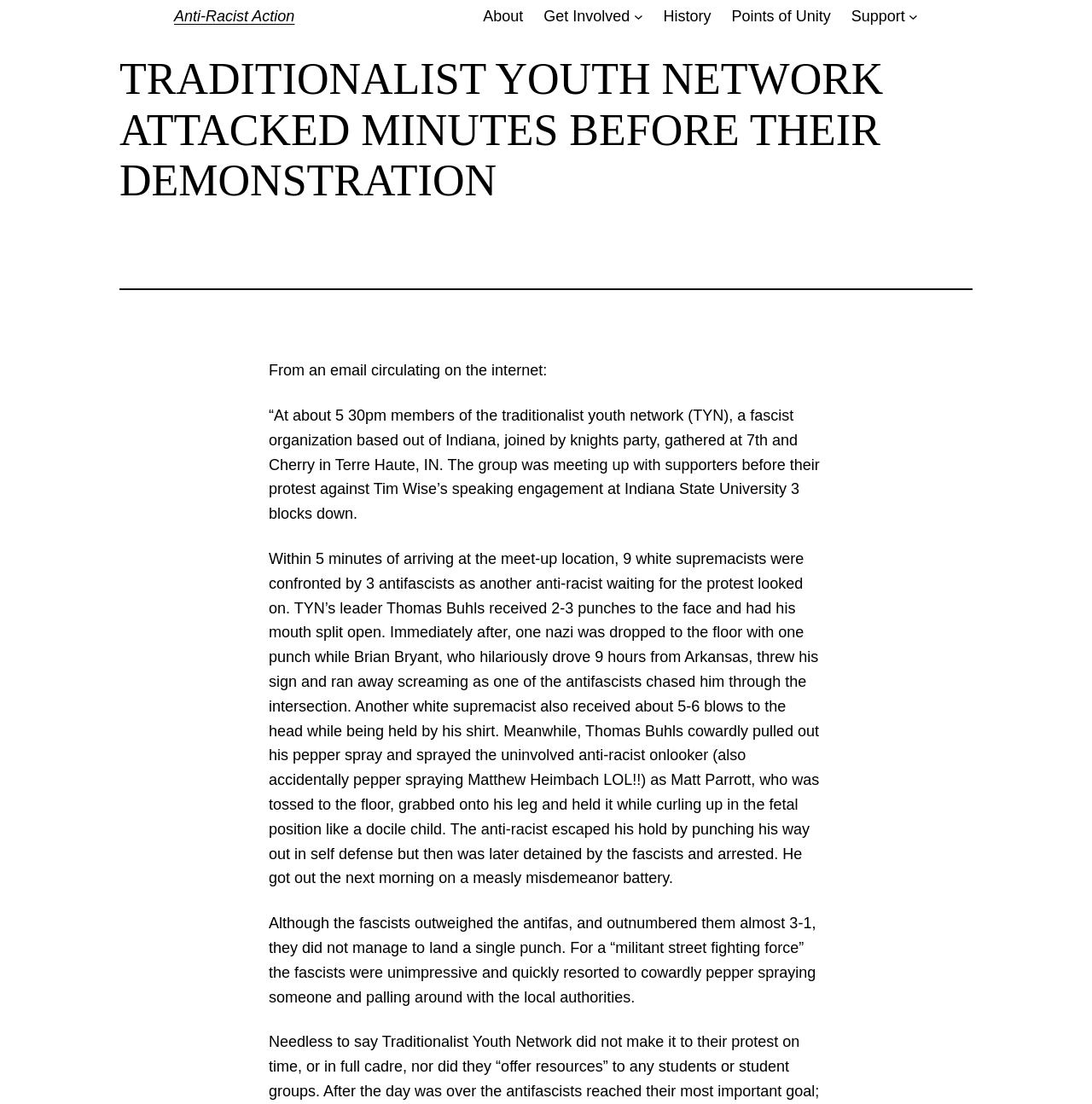Provide a brief response to the question using a single word or phrase: 
How many antifascists confronted the white supremacists?

3